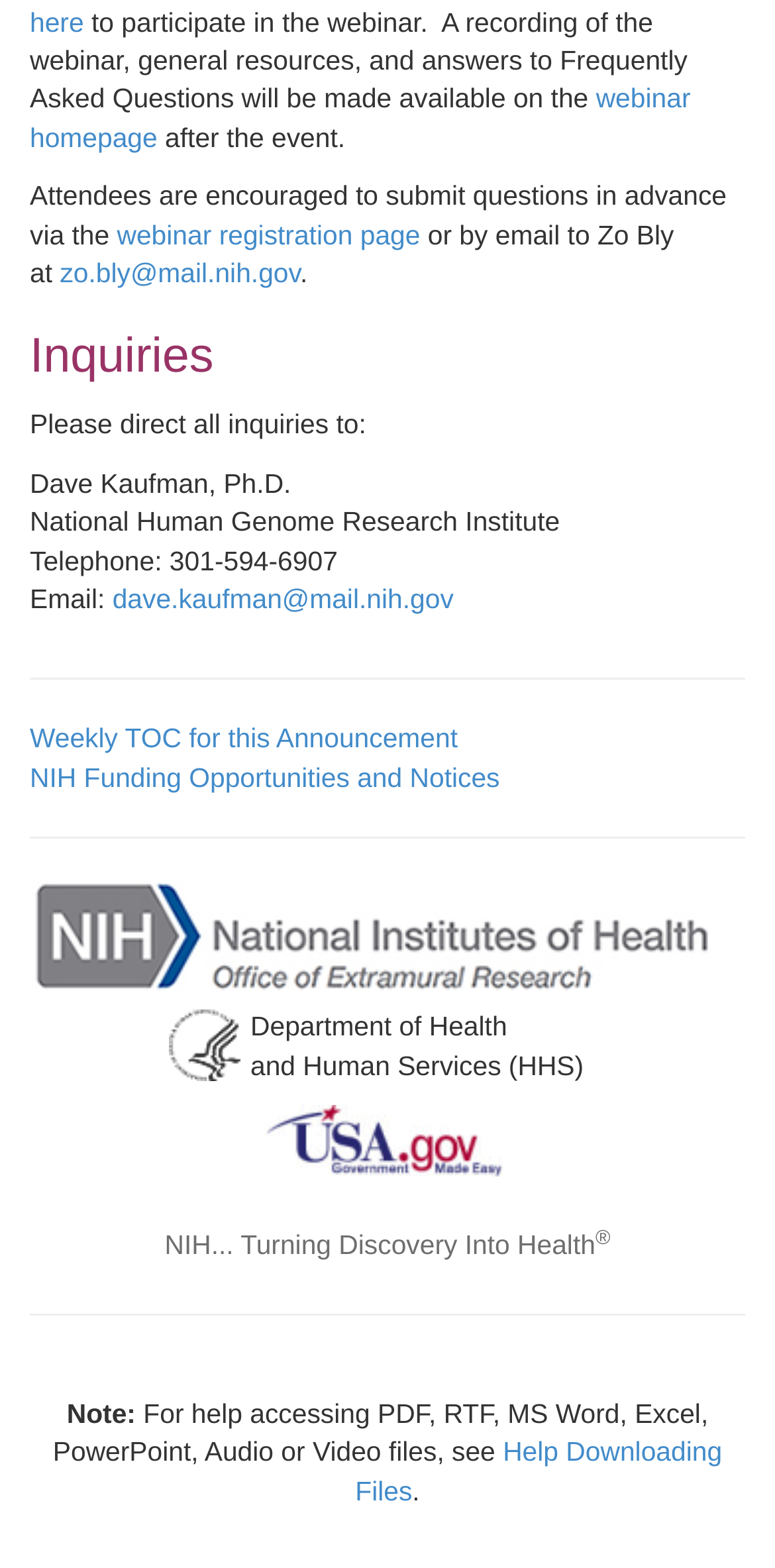For the following element description, predict the bounding box coordinates in the format (top-left x, top-left y, bottom-right x, bottom-right y). All values should be floating point numbers between 0 and 1. Description: webinar homepage

[0.038, 0.054, 0.891, 0.097]